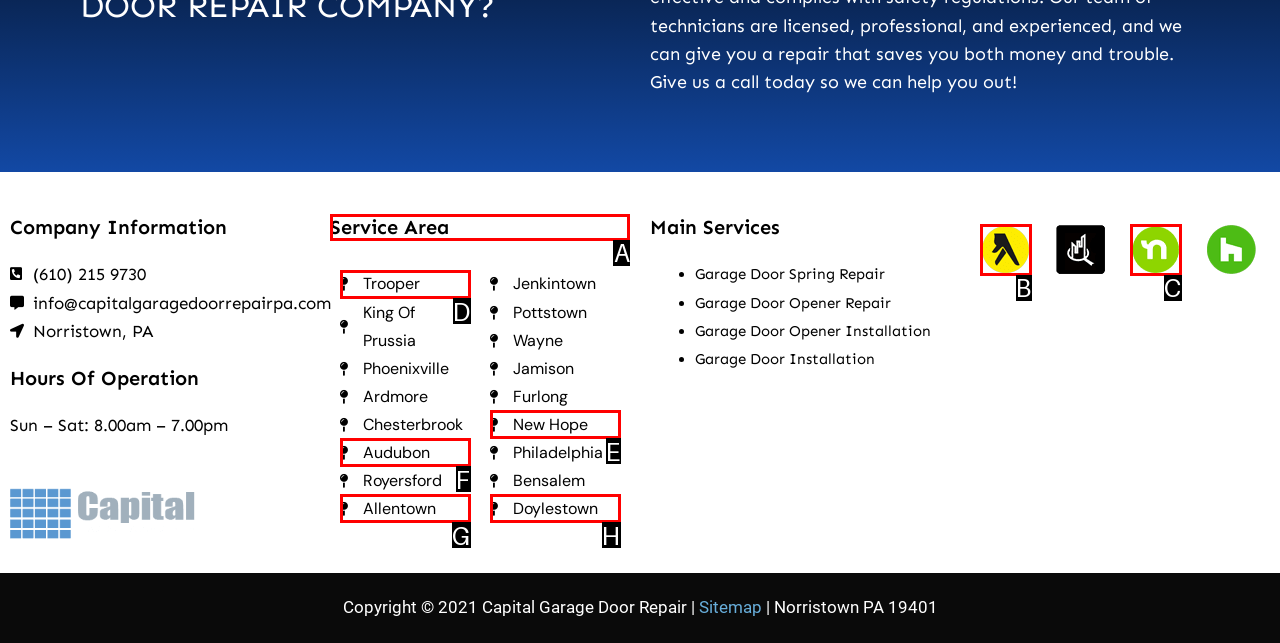Identify the correct UI element to click on to achieve the following task: Check the service area Respond with the corresponding letter from the given choices.

A